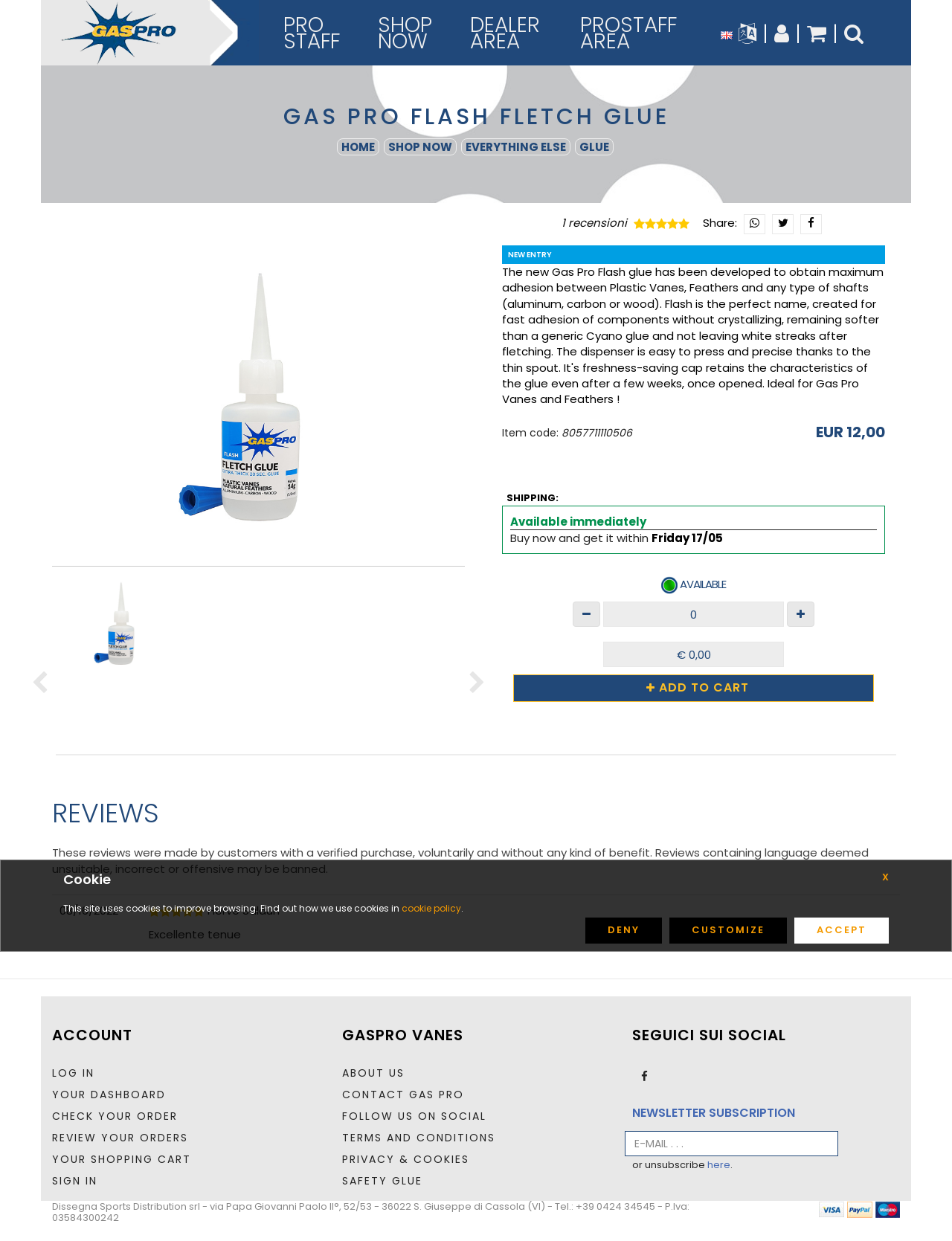Locate the UI element described by LOG IN and provide its bounding box coordinates. Use the format (top-left x, top-left y, bottom-right x, bottom-right y) with all values as floating point numbers between 0 and 1.

[0.055, 0.859, 0.099, 0.871]